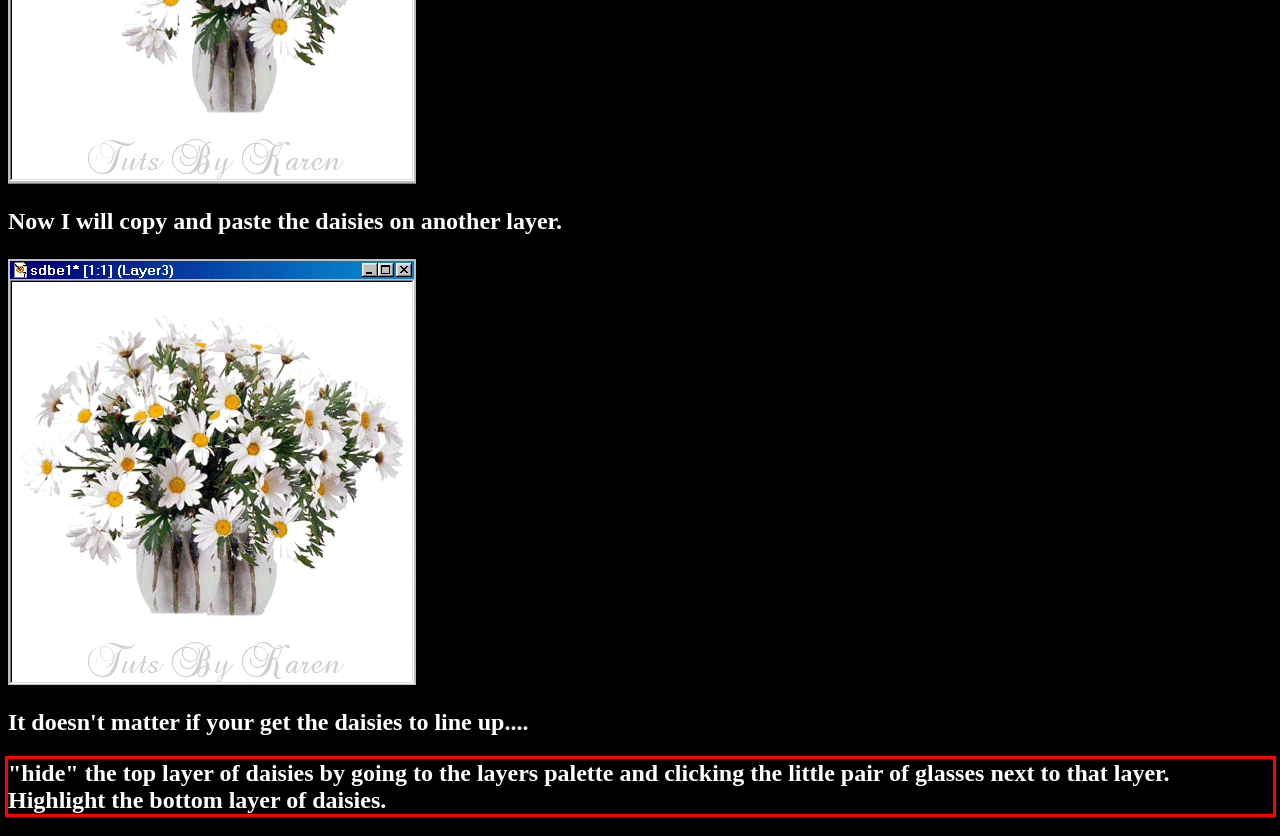Given a webpage screenshot, locate the red bounding box and extract the text content found inside it.

"hide" the top layer of daisies by going to the layers palette and clicking the little pair of glasses next to that layer. Highlight the bottom layer of daisies.